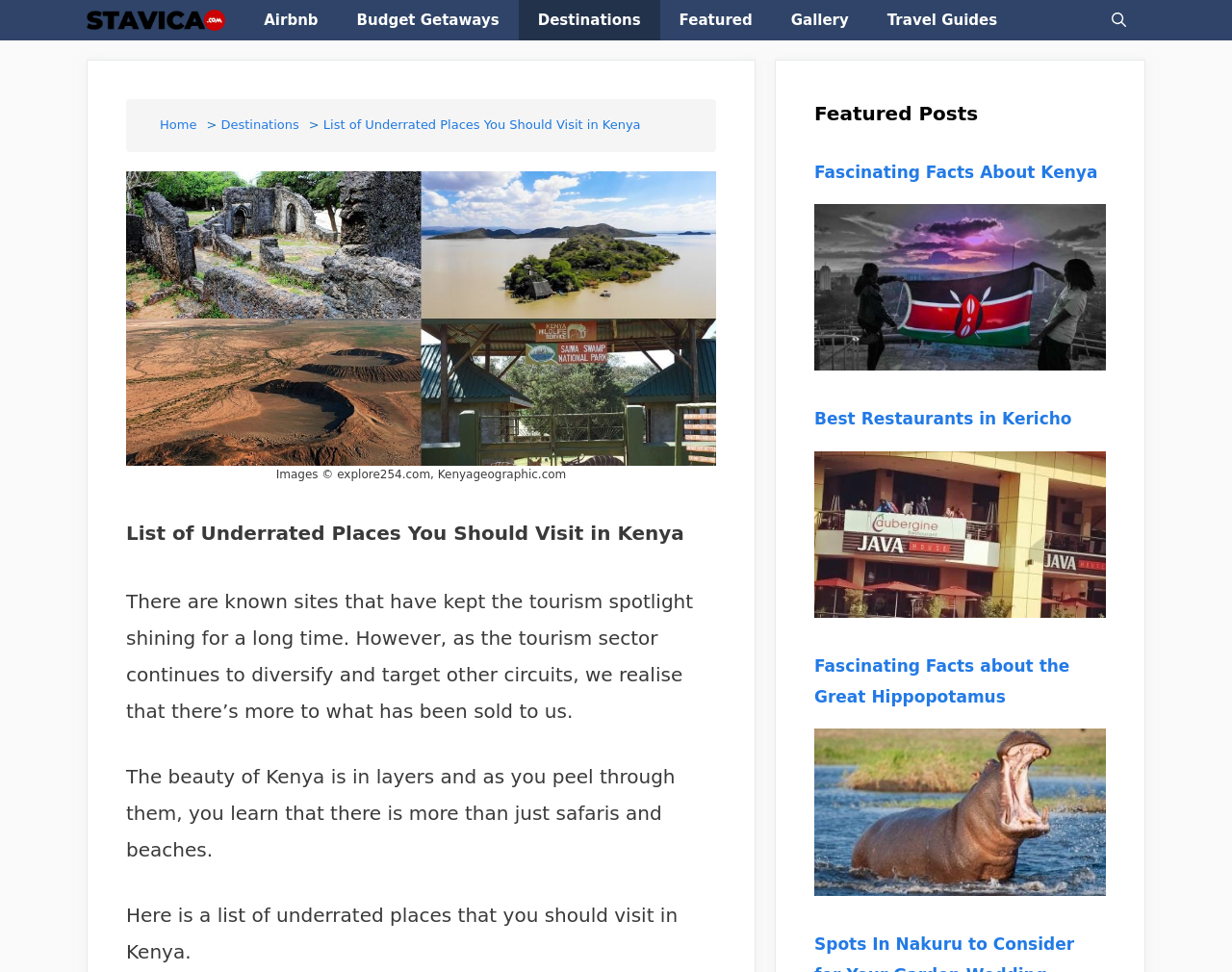Locate the primary heading on the webpage and return its text.

List of Underrated Places You Should Visit in Kenya